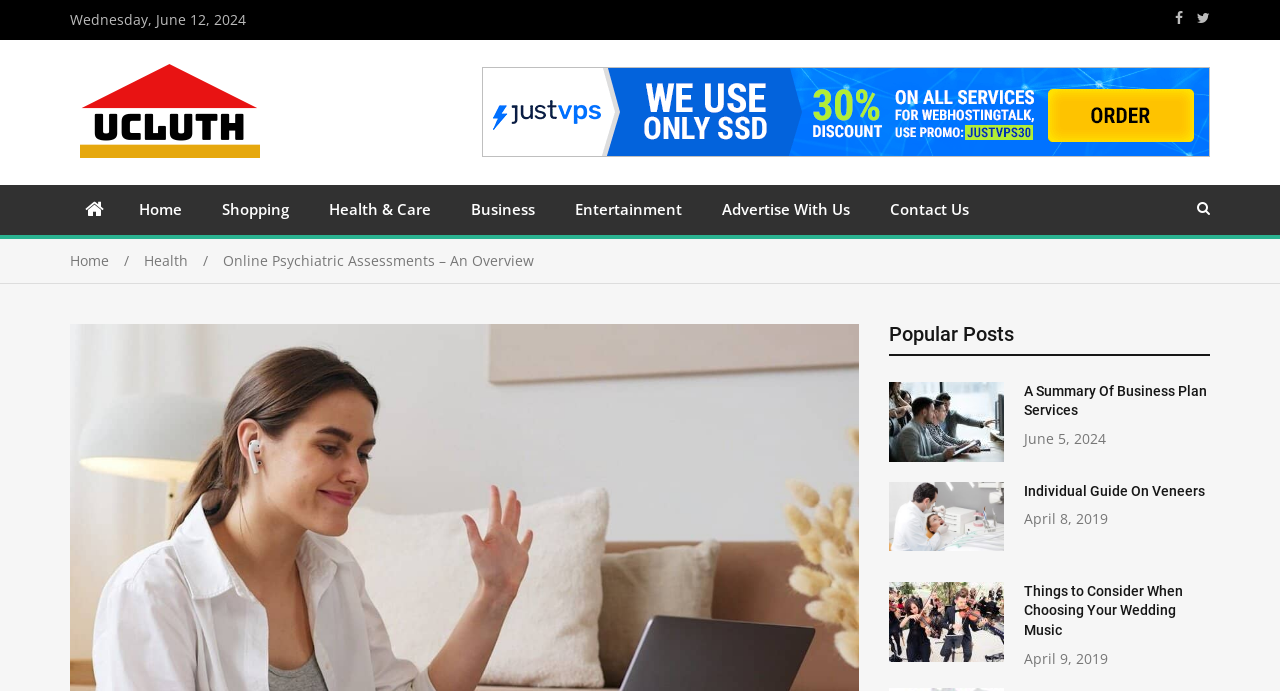Based on the element description "Health", predict the bounding box coordinates of the UI element.

[0.112, 0.363, 0.174, 0.39]